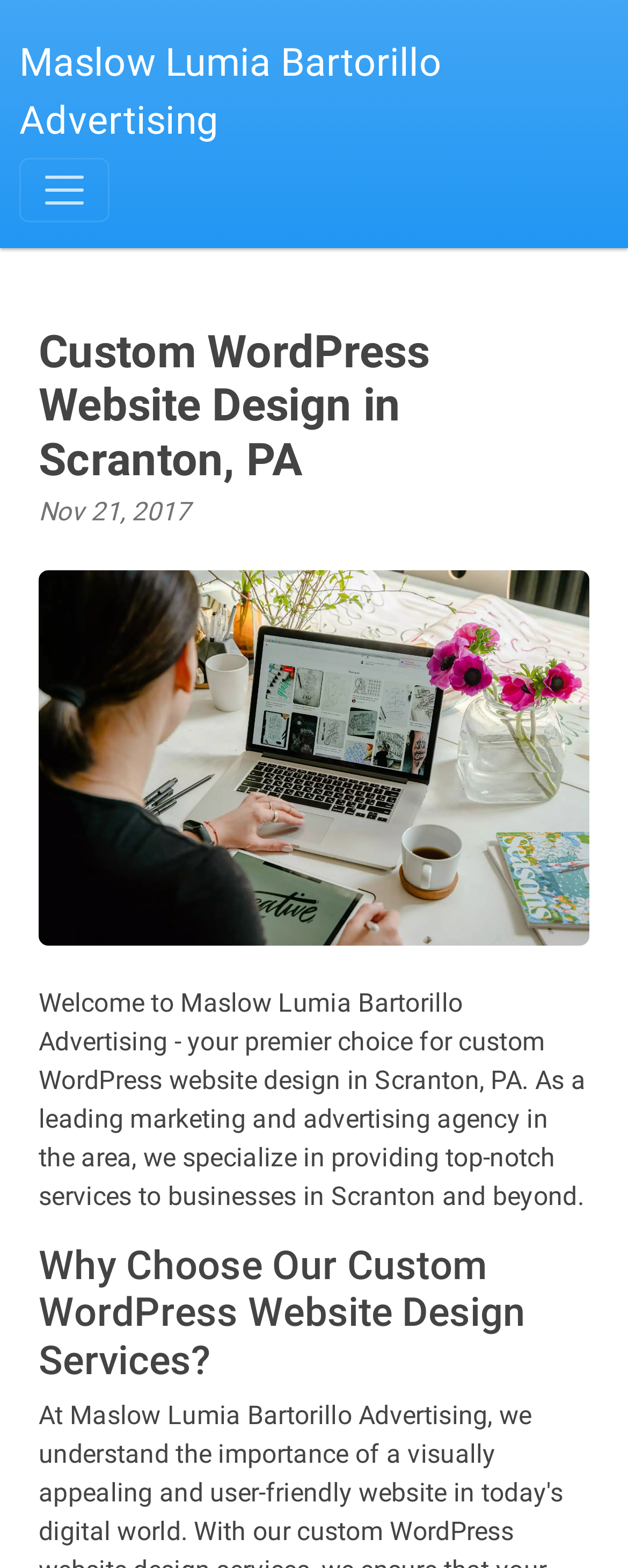What is the location mentioned on the webpage?
Please analyze the image and answer the question with as much detail as possible.

I found the answer by looking at the heading element with the text 'Custom WordPress Website Design in Scranton, PA' and the StaticText element that mentions 'Scranton, PA'.